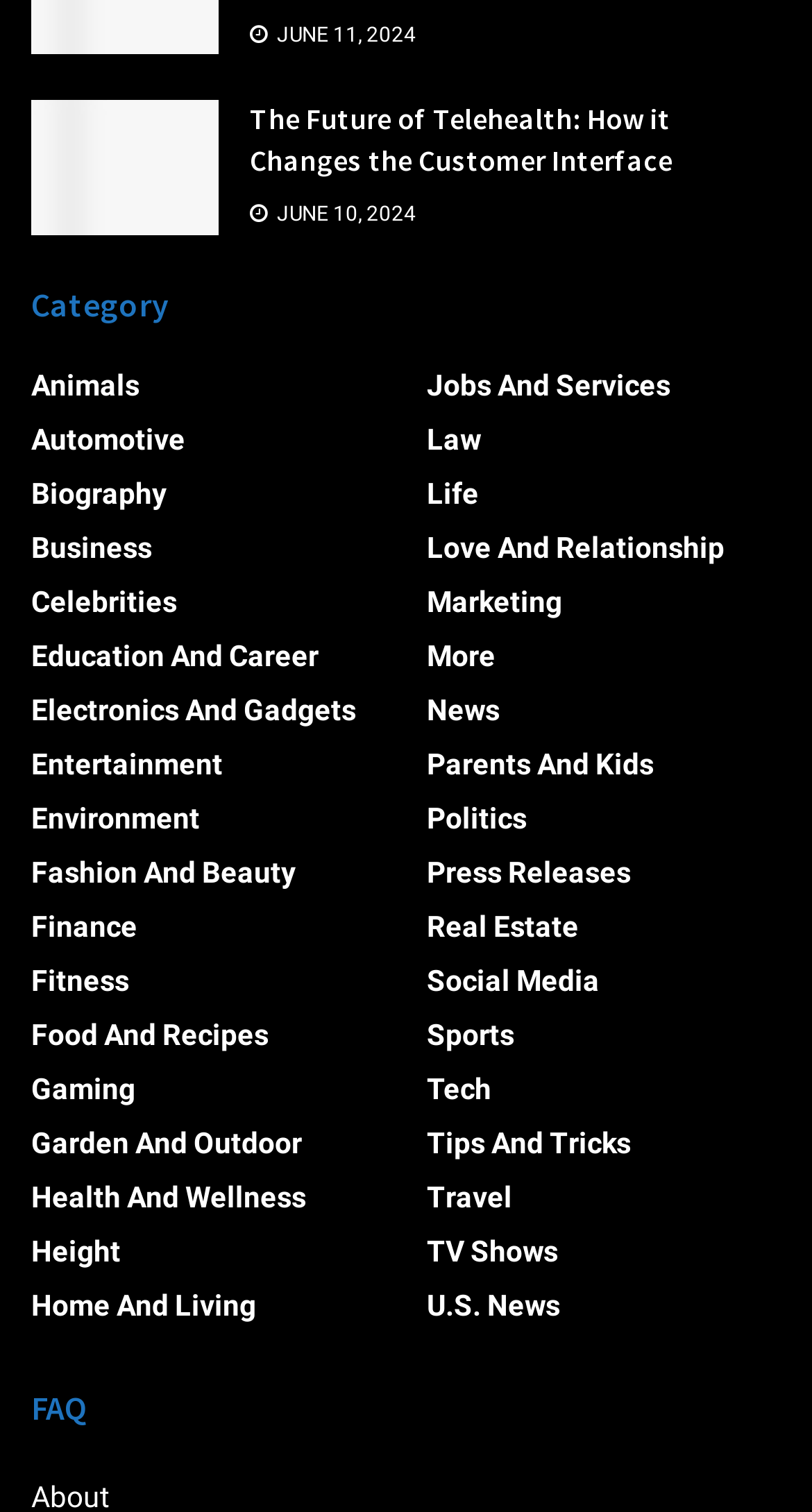How many categories are listed on the webpage?
Using the details shown in the screenshot, provide a comprehensive answer to the question.

I counted the number of link elements under the heading 'Category' and found 30 links with different category names. This suggests that there are 30 categories listed on the webpage.